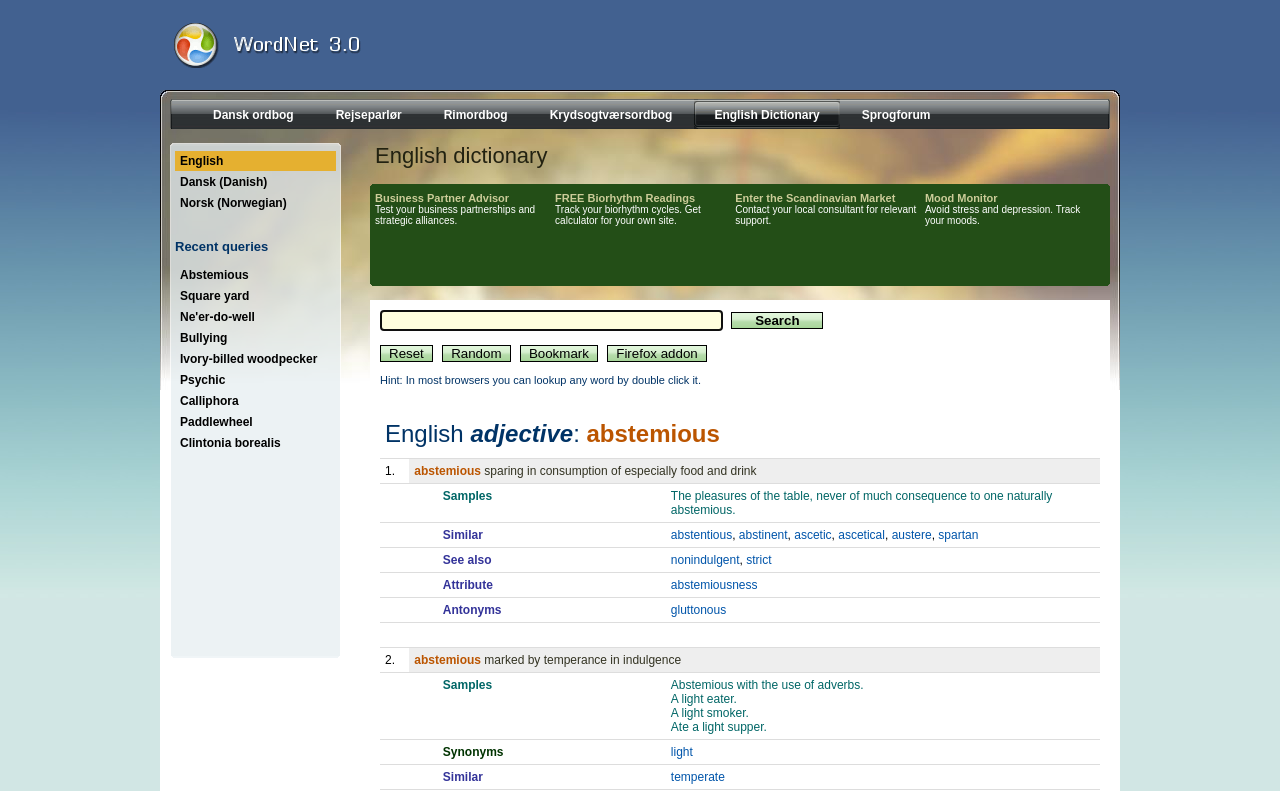Identify the bounding box coordinates for the region of the element that should be clicked to carry out the instruction: "Click on the English dictionary link". The bounding box coordinates should be four float numbers between 0 and 1, i.e., [left, top, right, bottom].

[0.542, 0.125, 0.656, 0.163]